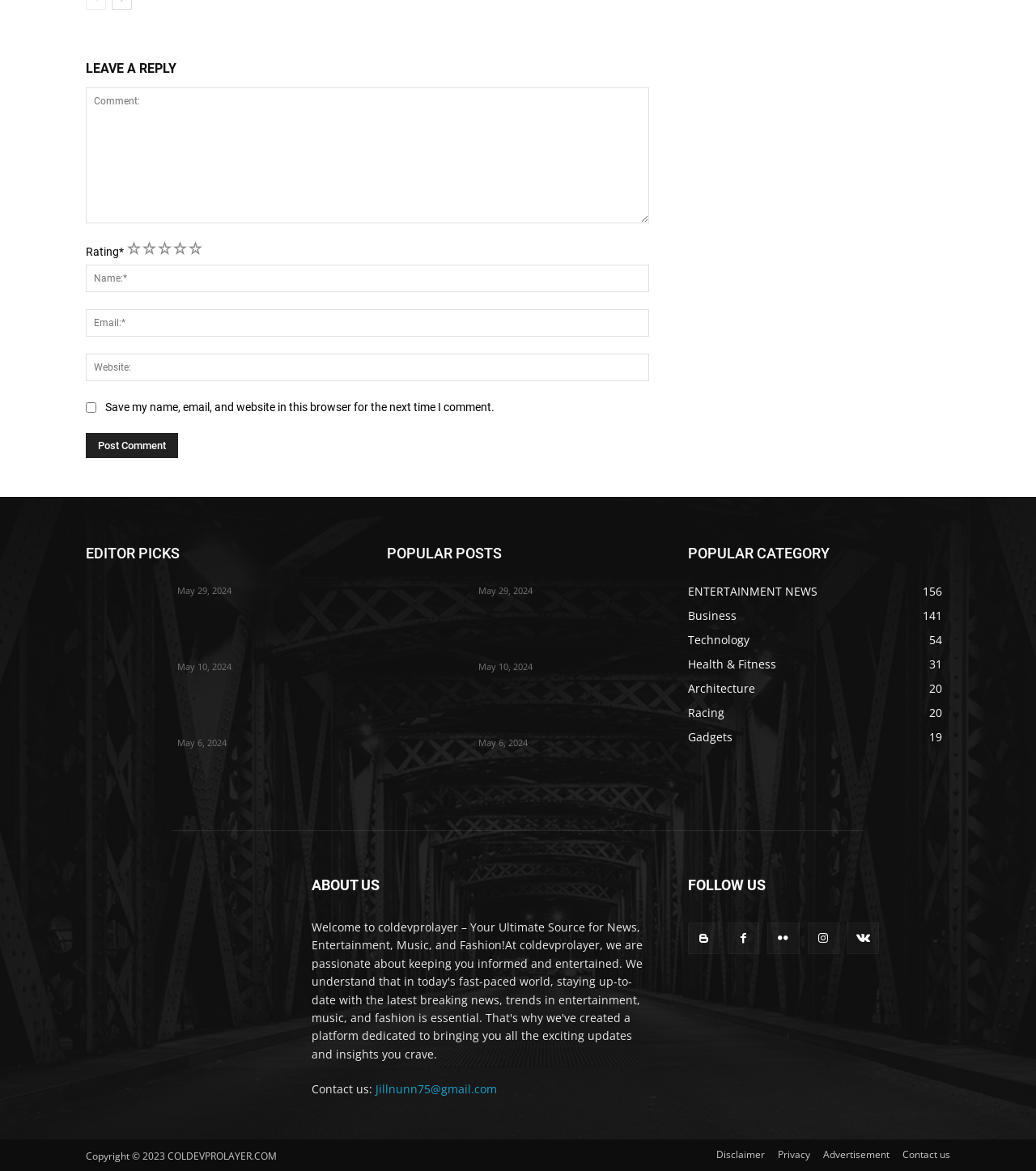Could you determine the bounding box coordinates of the clickable element to complete the instruction: "Leave a reply"? Provide the coordinates as four float numbers between 0 and 1, i.e., [left, top, right, bottom].

[0.083, 0.048, 0.627, 0.07]